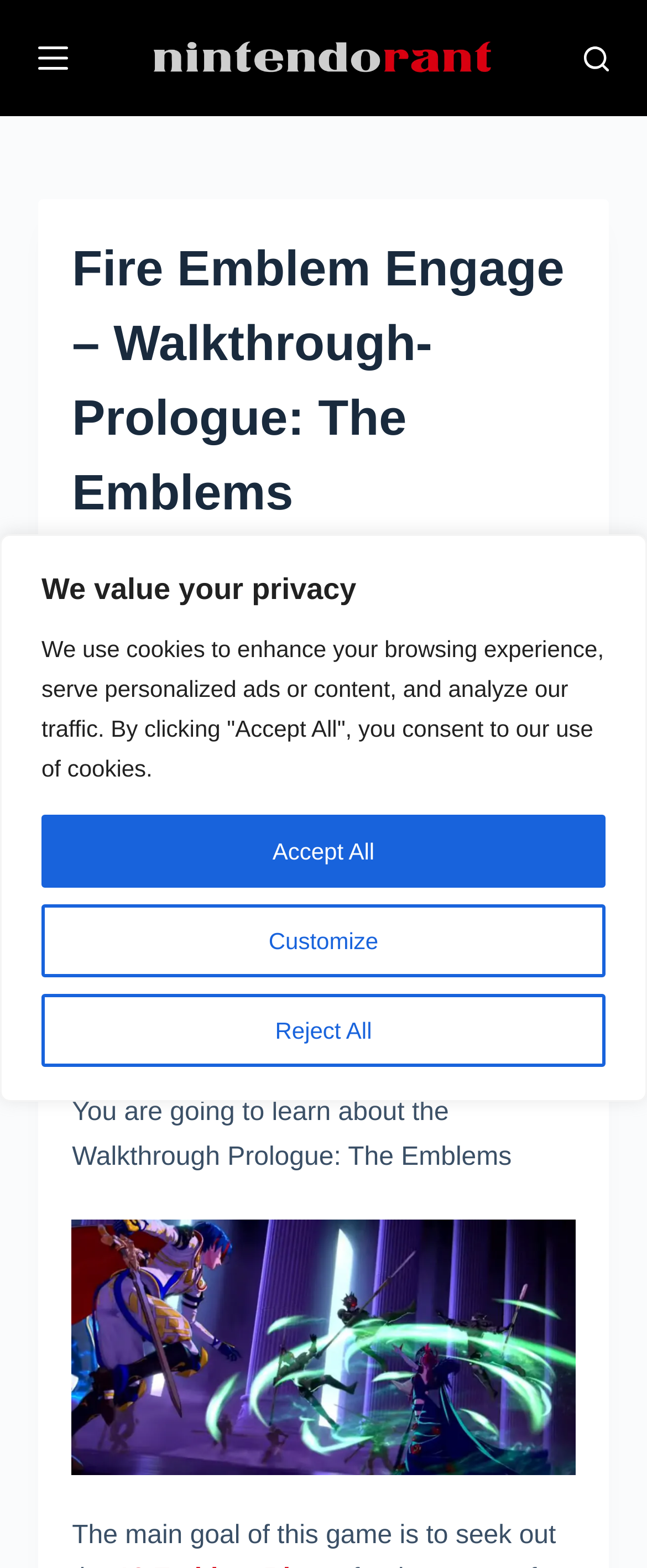Give a detailed account of the webpage, highlighting key information.

The webpage is about Fire Emblem Engage, a tactical role-playing game. At the top left corner, there is a link to skip to the content. Next to it, there is a menu button and a search button at the top right corner. Below the menu button, there is a logo of Nintendo Rant, which is also a link.

The main content of the webpage is divided into two sections. The first section is a header area that contains the title "Fire Emblem Engage – Walkthrough- Prologue: The Emblems" and some metadata, including the author's name "John" with a corresponding image, the date "JANUARY 21, 2023", and a category link "WALKTHROUGHS".

The second section is the main article area, which describes the game's story. The text starts with a brief introduction to the game, followed by a detailed description of the story's background, including the Fell Dragon Somborn and the land of Elyos. The article also mentions that the seal holding back the Fell Dragon has begun to weaken.

Below the text, there is a large image related to the Prologue: The Emblems. At the very top of the webpage, there is a notification area that contains a message about cookies and privacy, with three buttons: "Customize", "Reject All", and "Accept All".